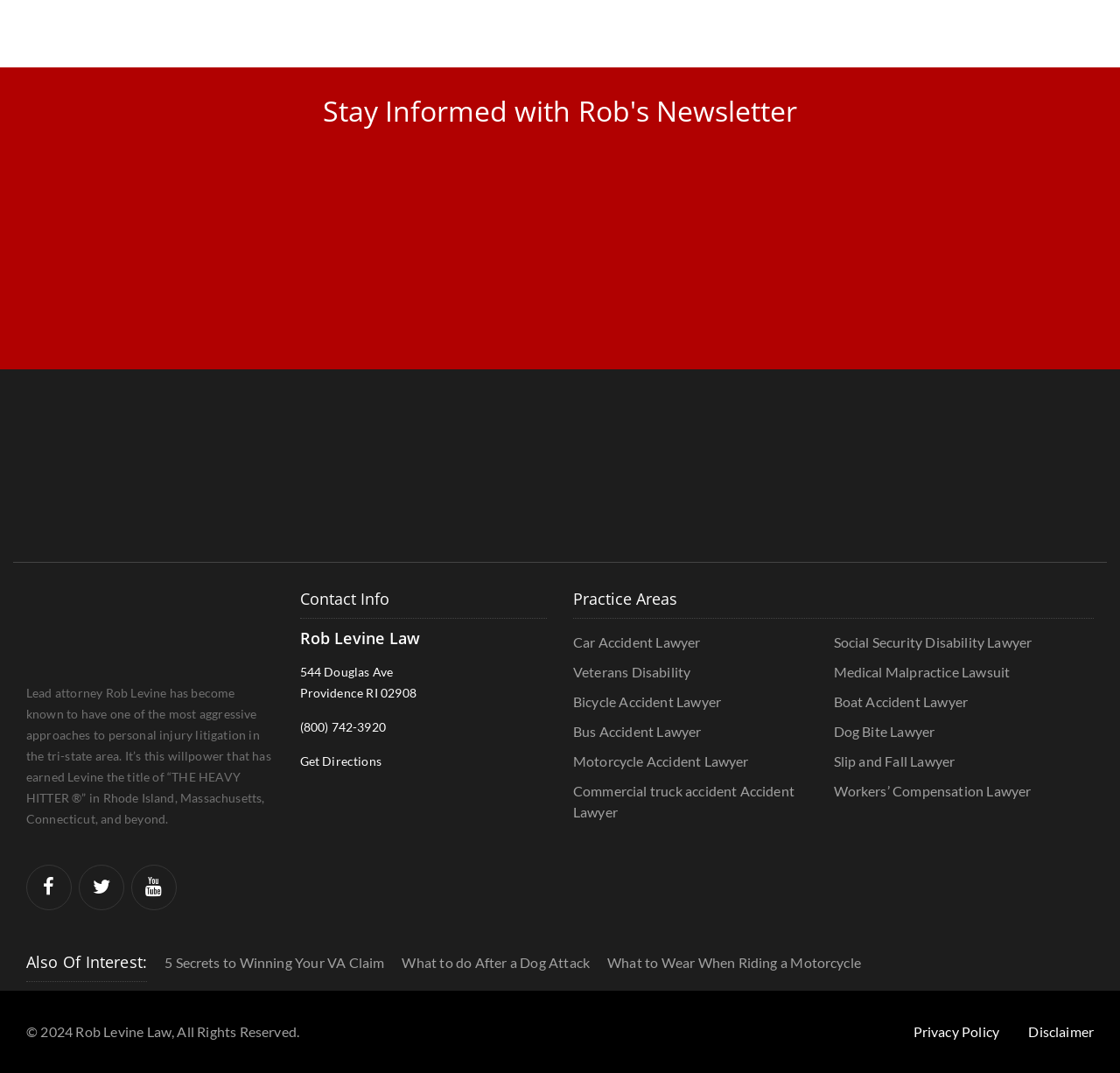Given the content of the image, can you provide a detailed answer to the question?
What is the address of the law firm?

The address of the law firm can be found in the 'Contact Info' section, where it is written as '544 Douglas Ave' and 'Providence RI 02908'.